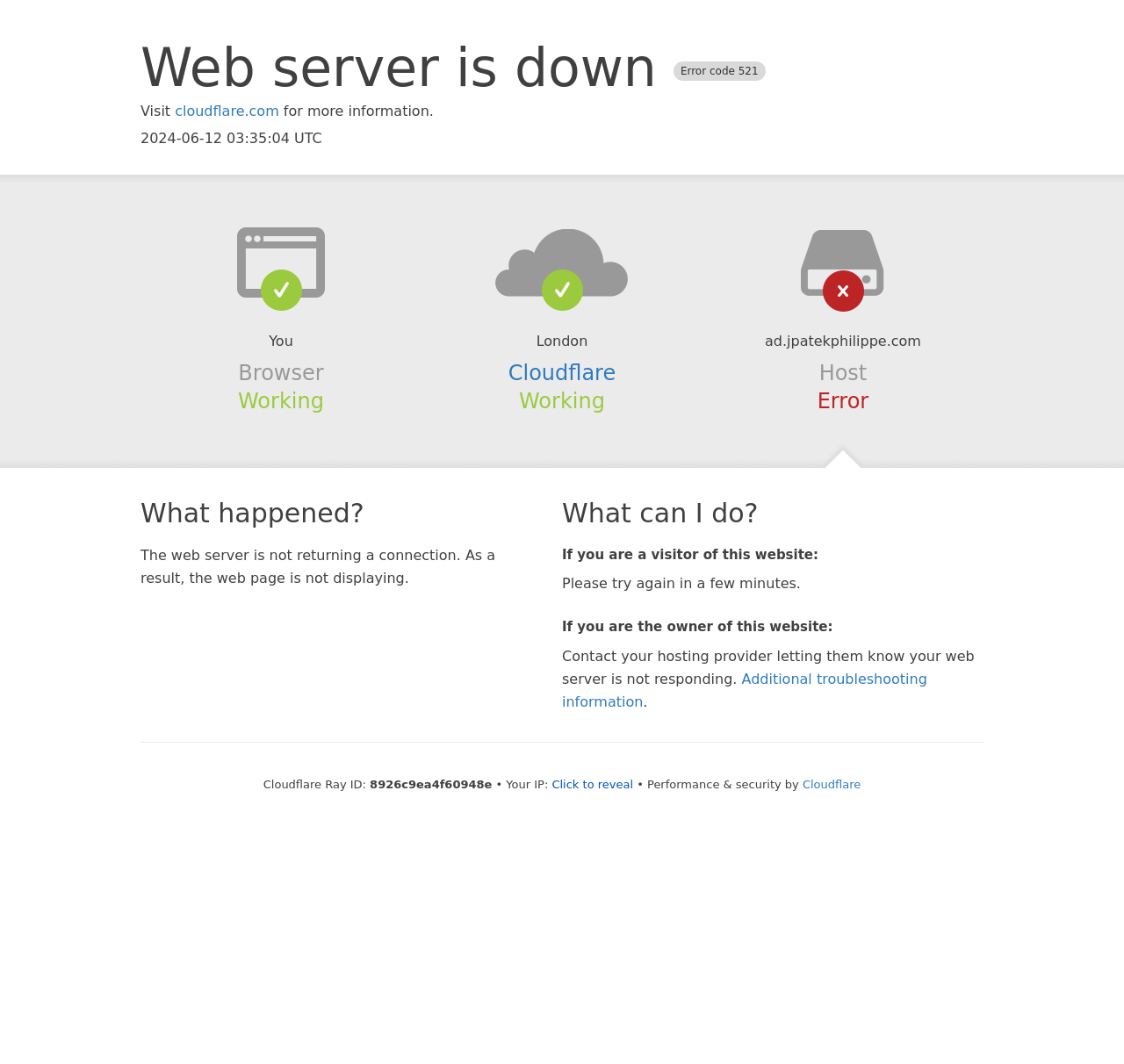What is the error code of the web server?
Utilize the image to construct a detailed and well-explained answer.

The error code is mentioned in the heading 'Web server is down Error code 521' at the top of the webpage.